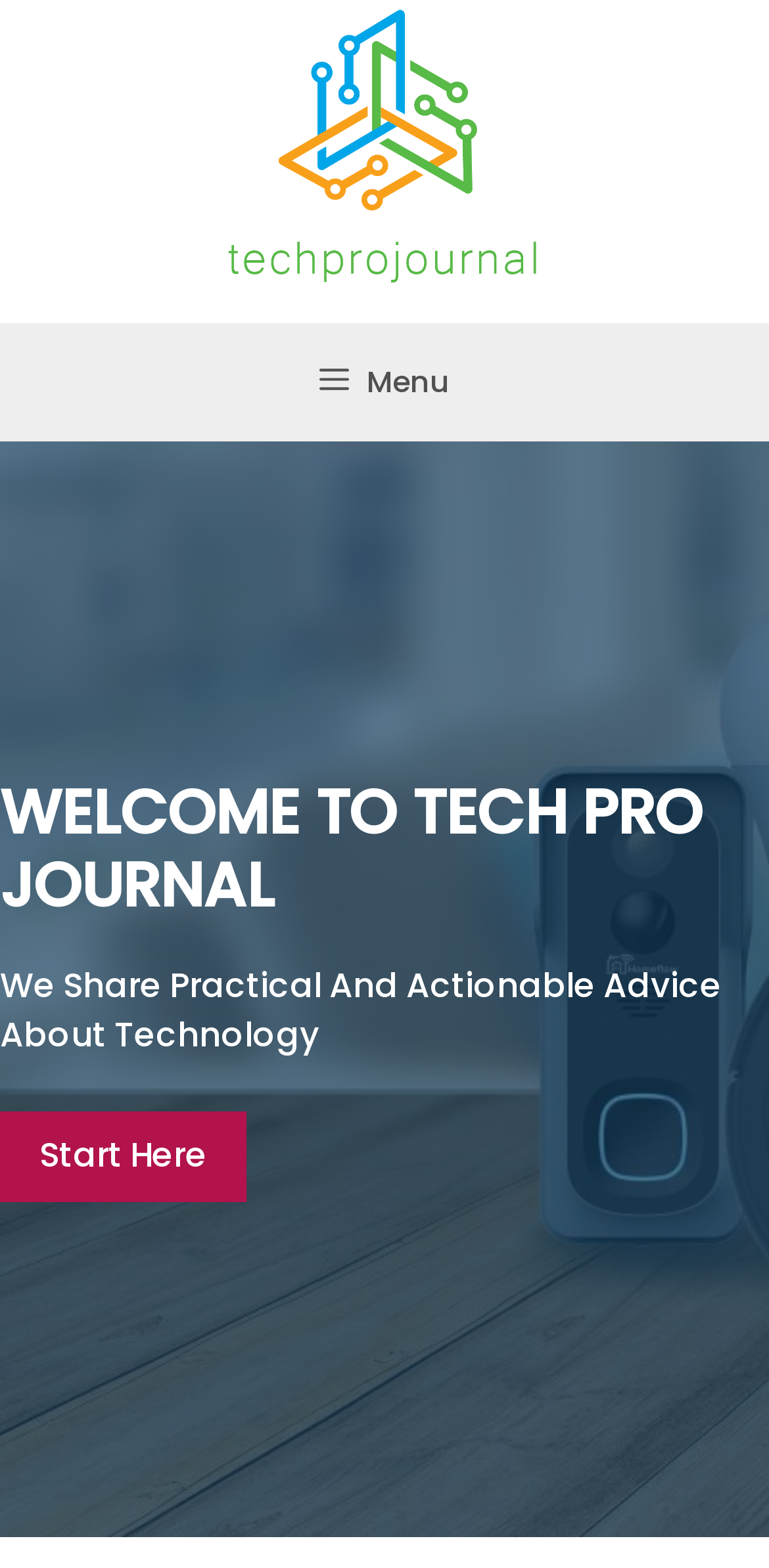Predict the bounding box for the UI component with the following description: "Start Here".

[0.0, 0.709, 0.321, 0.767]